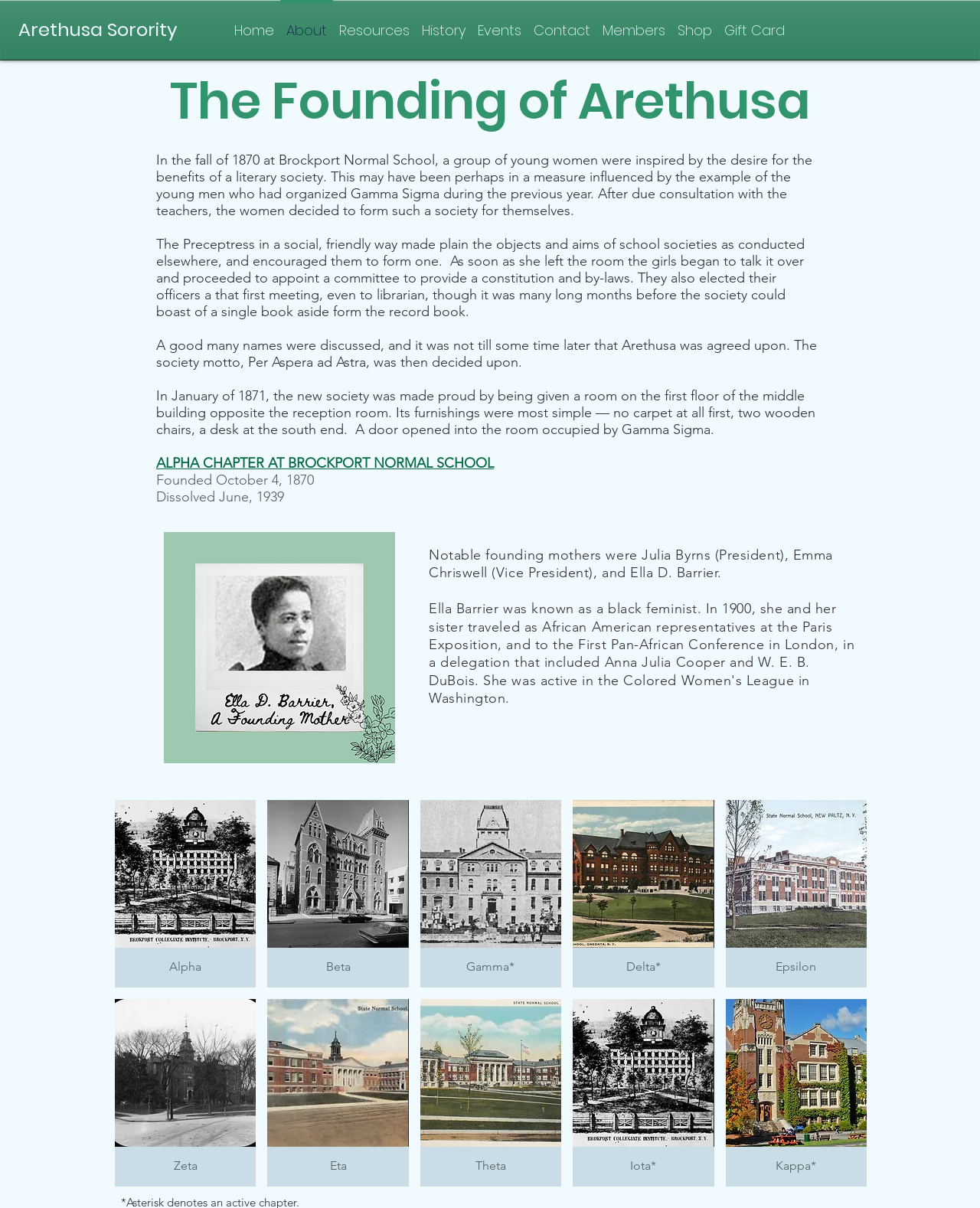Summarize the webpage in an elaborate manner.

The webpage is about the founding of Arethusa Sorority. At the top, there is a navigation menu with links to different sections of the website, including "Home", "About", "Resources", "History", "Events", "Contact", "Members", "Shop", and "Gift Card". 

Below the navigation menu, there is a search bar. The main content of the page is divided into two sections. On the left, there is a heading "The Founding of Arethusa" followed by a series of paragraphs describing the history of the sorority. The text explains how the sorority was founded in 1870 at Brockport Normal School and mentions the names of some of the founding mothers.

On the right side of the page, there is an image of Ella D. Barrier, one of the notable founding mothers. Below the image, there are several buttons labeled with Greek letters, including Alpha, Beta, Gamma, Delta, Epsilon, Zeta, Eta, Theta, Iota, and Kappa. Each button has a popup menu with more information. 

At the bottom of the page, there is a link to "ALPHA CHAPTER AT BROCKPORT NORMAL SCHOOL" with the founding and dissolution dates.